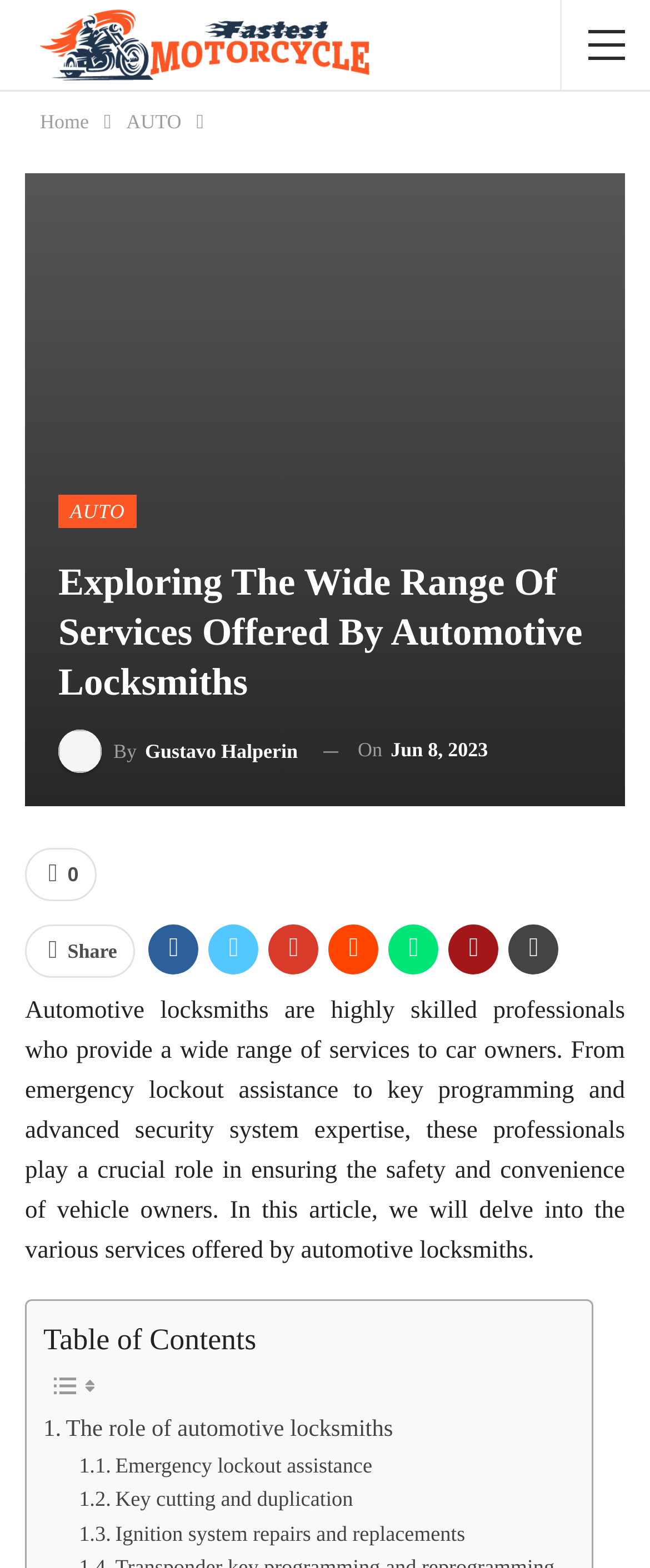Determine the bounding box coordinates in the format (top-left x, top-left y, bottom-right x, bottom-right y). Ensure all values are floating point numbers between 0 and 1. Identify the bounding box of the UI element described by: Menu

None